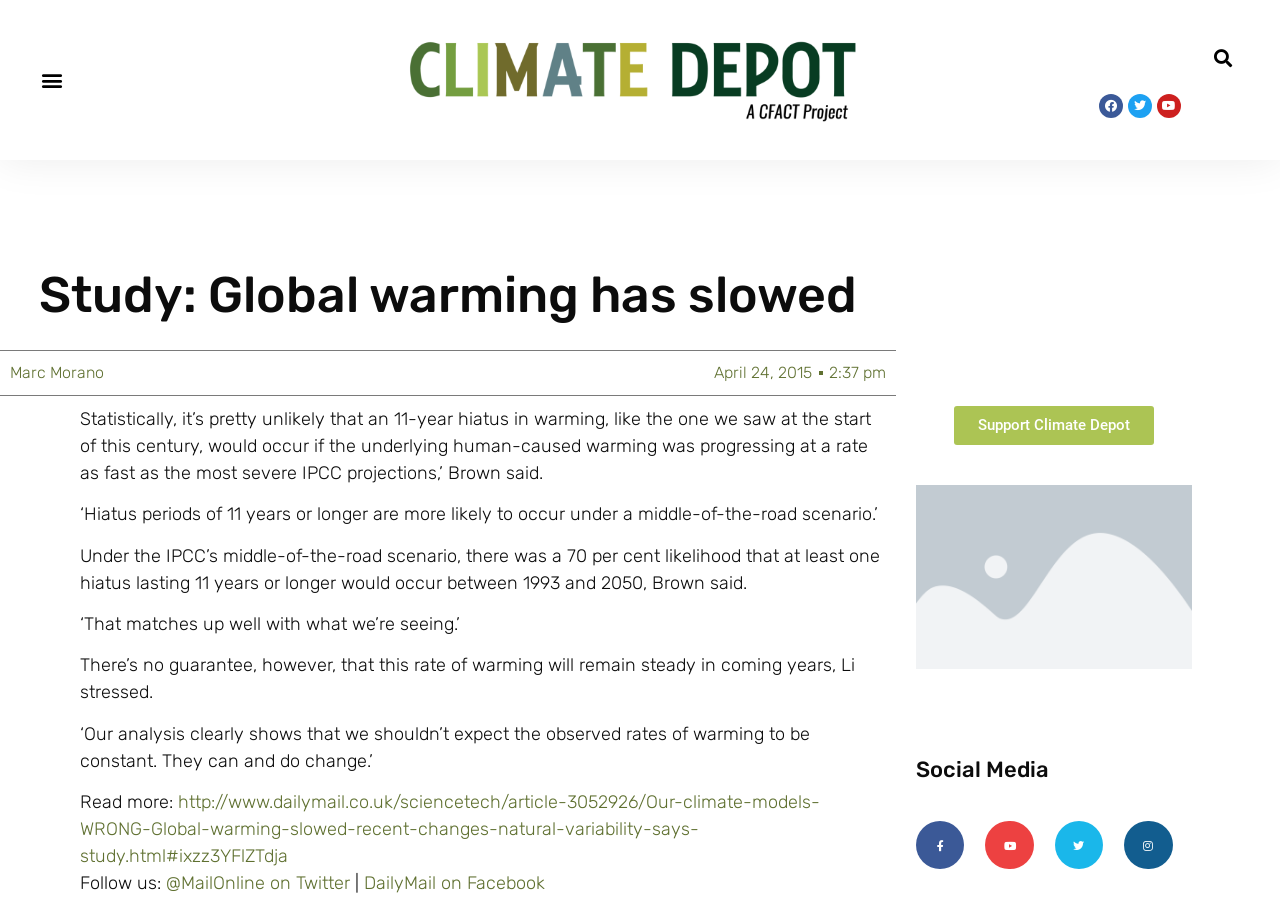Please locate the bounding box coordinates of the element that should be clicked to complete the given instruction: "Click the 'Plumbing Facts' link".

None